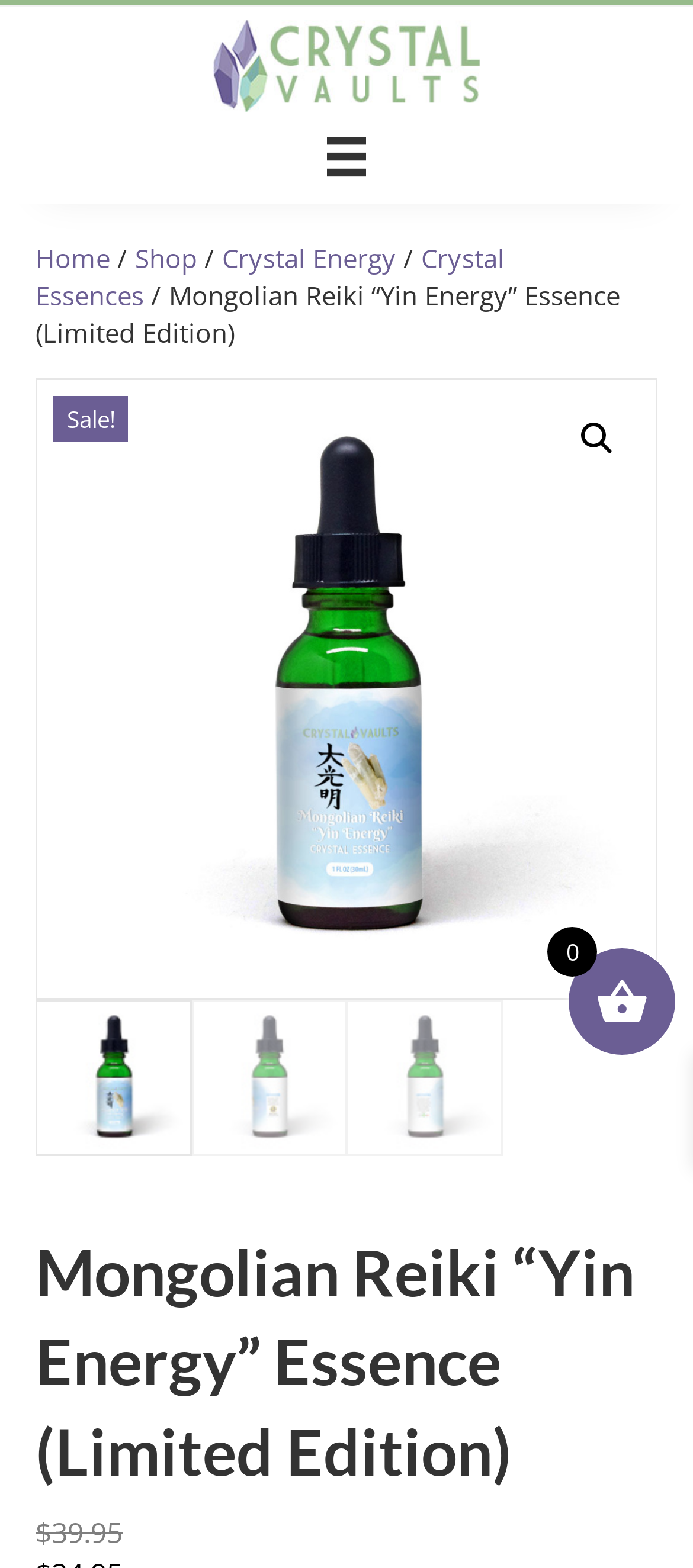Please predict the bounding box coordinates (top-left x, top-left y, bottom-right x, bottom-right y) for the UI element in the screenshot that fits the description: Crystal Essences

[0.051, 0.153, 0.728, 0.199]